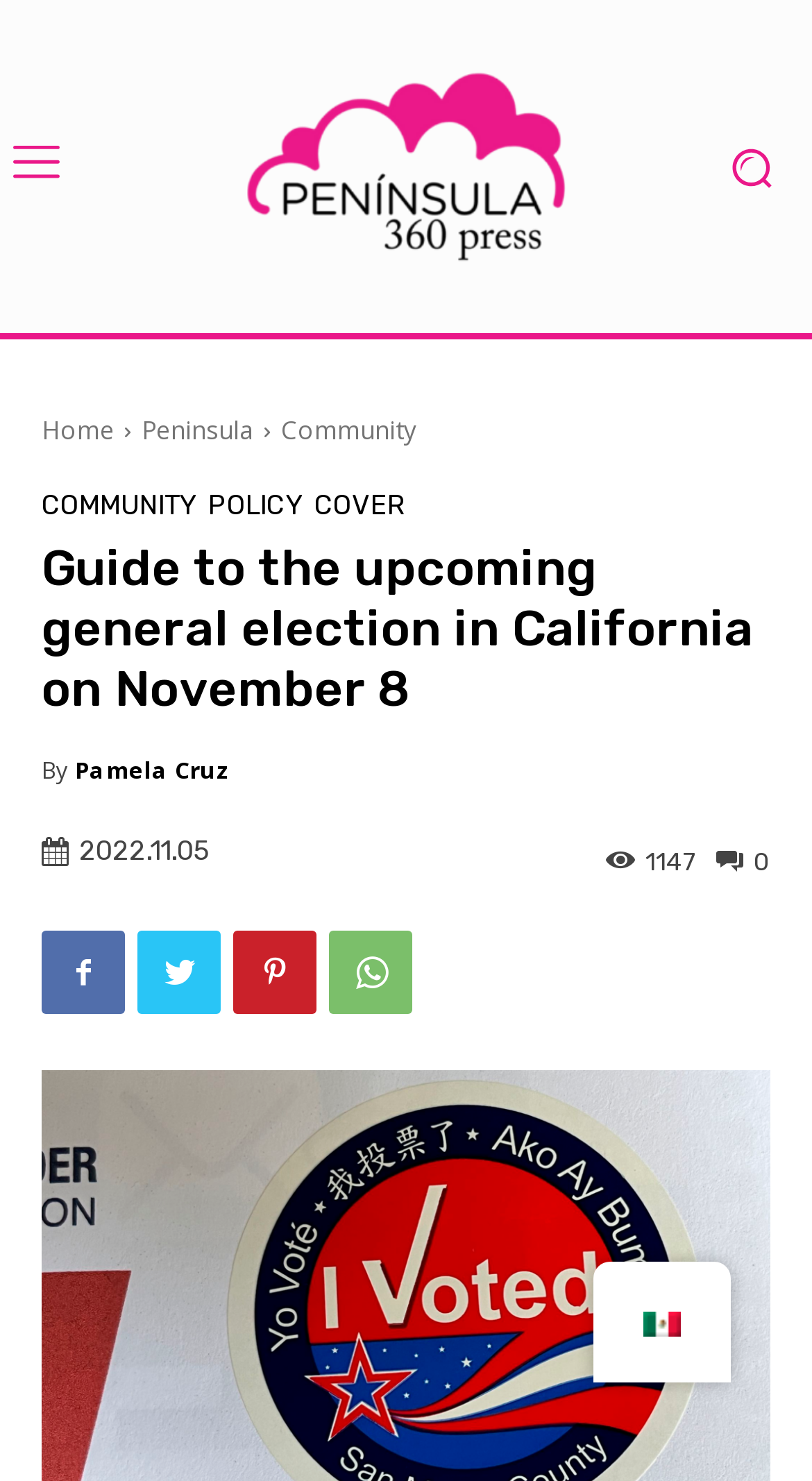How many views does the article have?
Using the image as a reference, answer the question with a short word or phrase.

1147